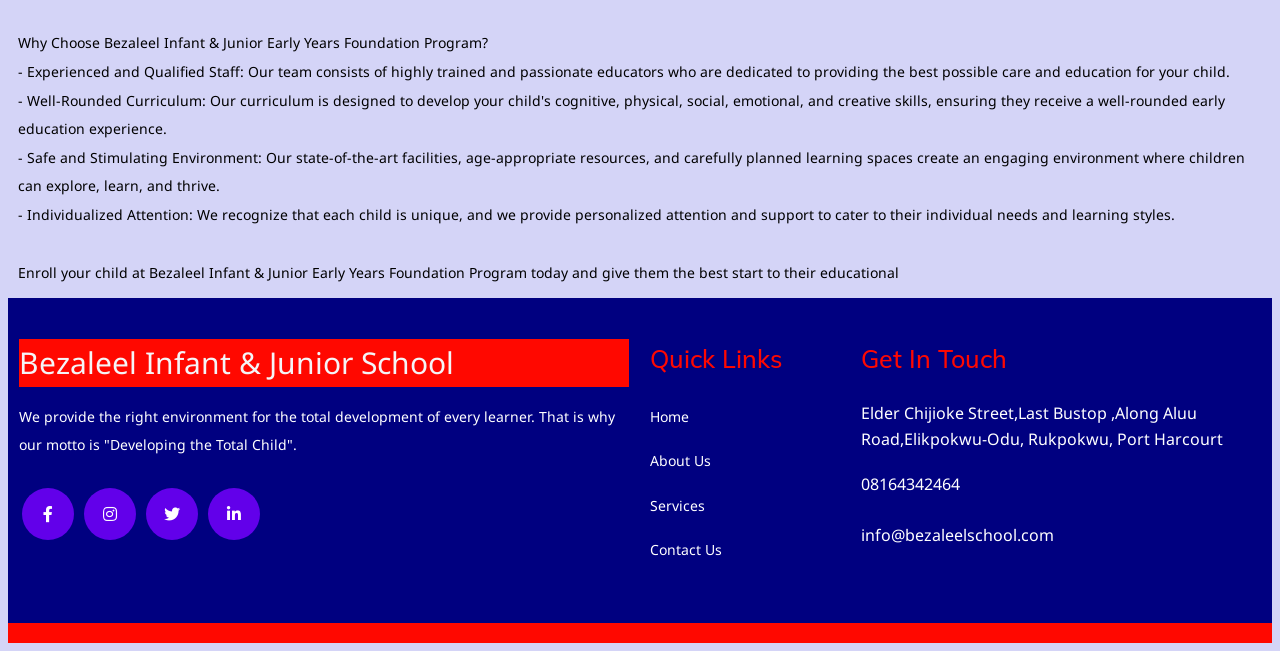What is the address of the school?
Based on the image, answer the question with as much detail as possible.

The address of the school can be found in the static text element located at the bottom of the page, which provides the detailed address of the school.